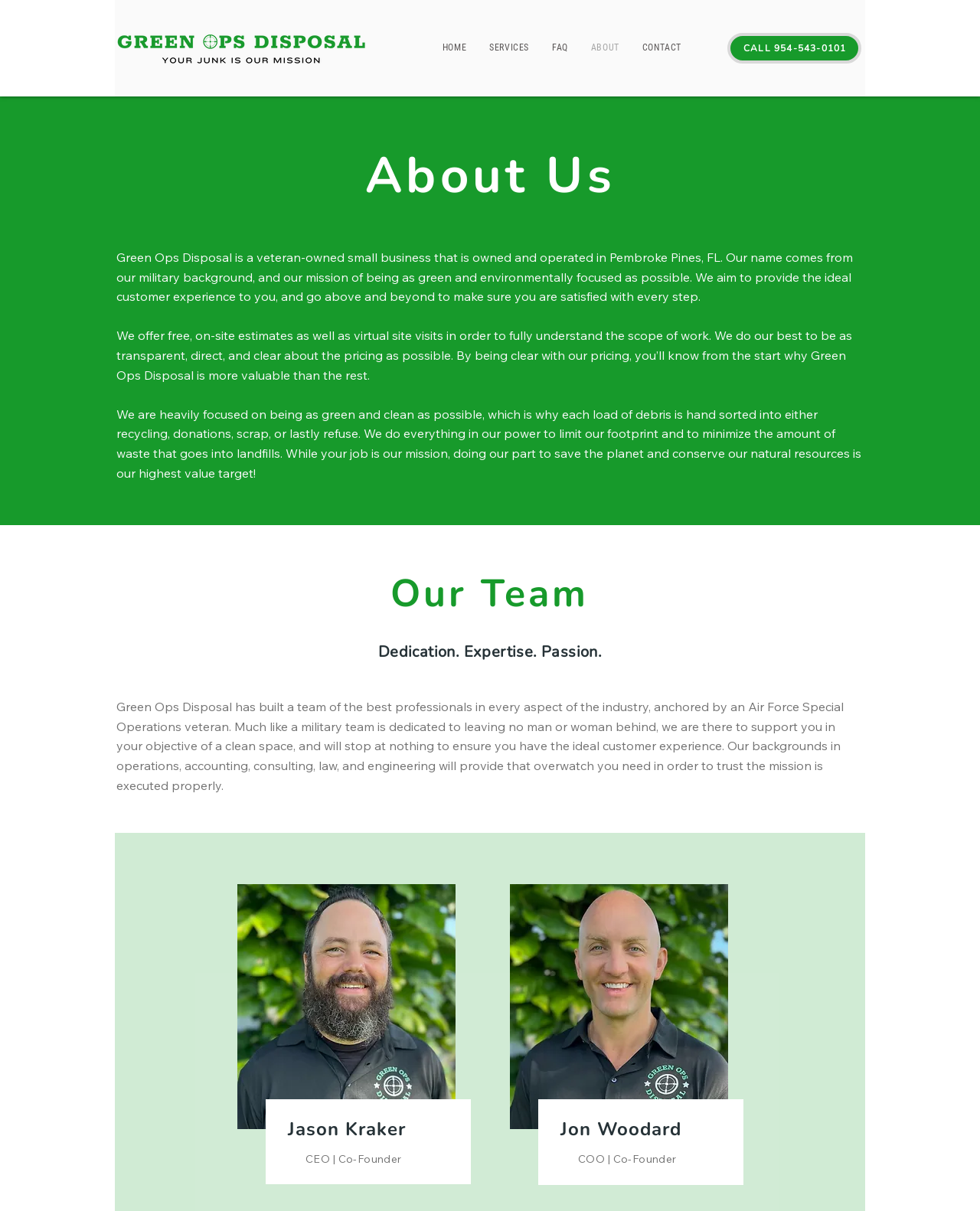Who is the CEO of the company?
Look at the image and respond with a one-word or short phrase answer.

Jason Kraker